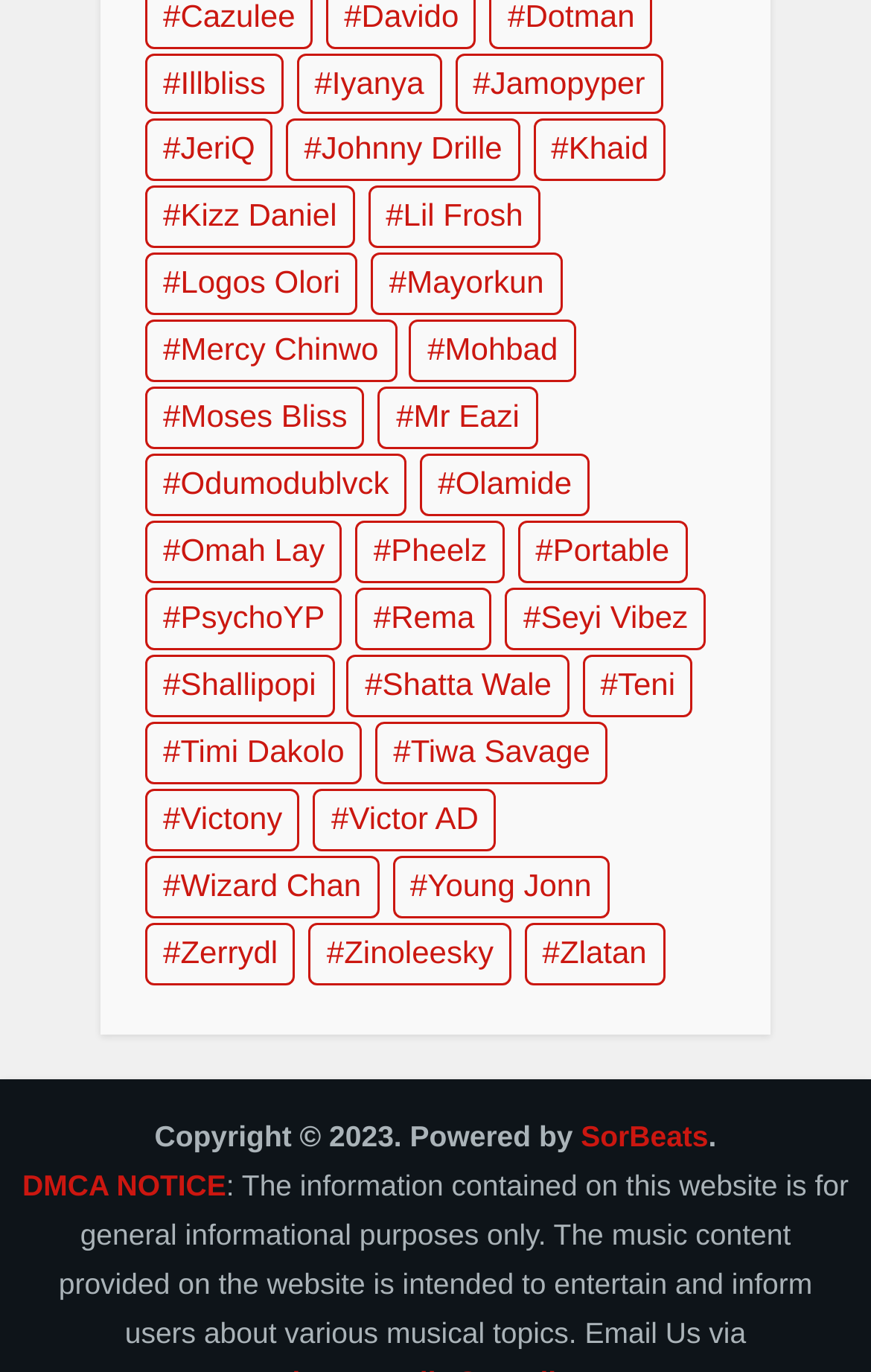Please identify the bounding box coordinates of the element that needs to be clicked to perform the following instruction: "Check out Odumodublvck's music".

[0.167, 0.331, 0.467, 0.377]